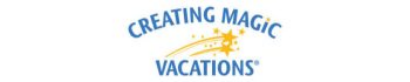Provide a one-word or one-phrase answer to the question:
Who is the logo likely aimed at?

Families and individuals